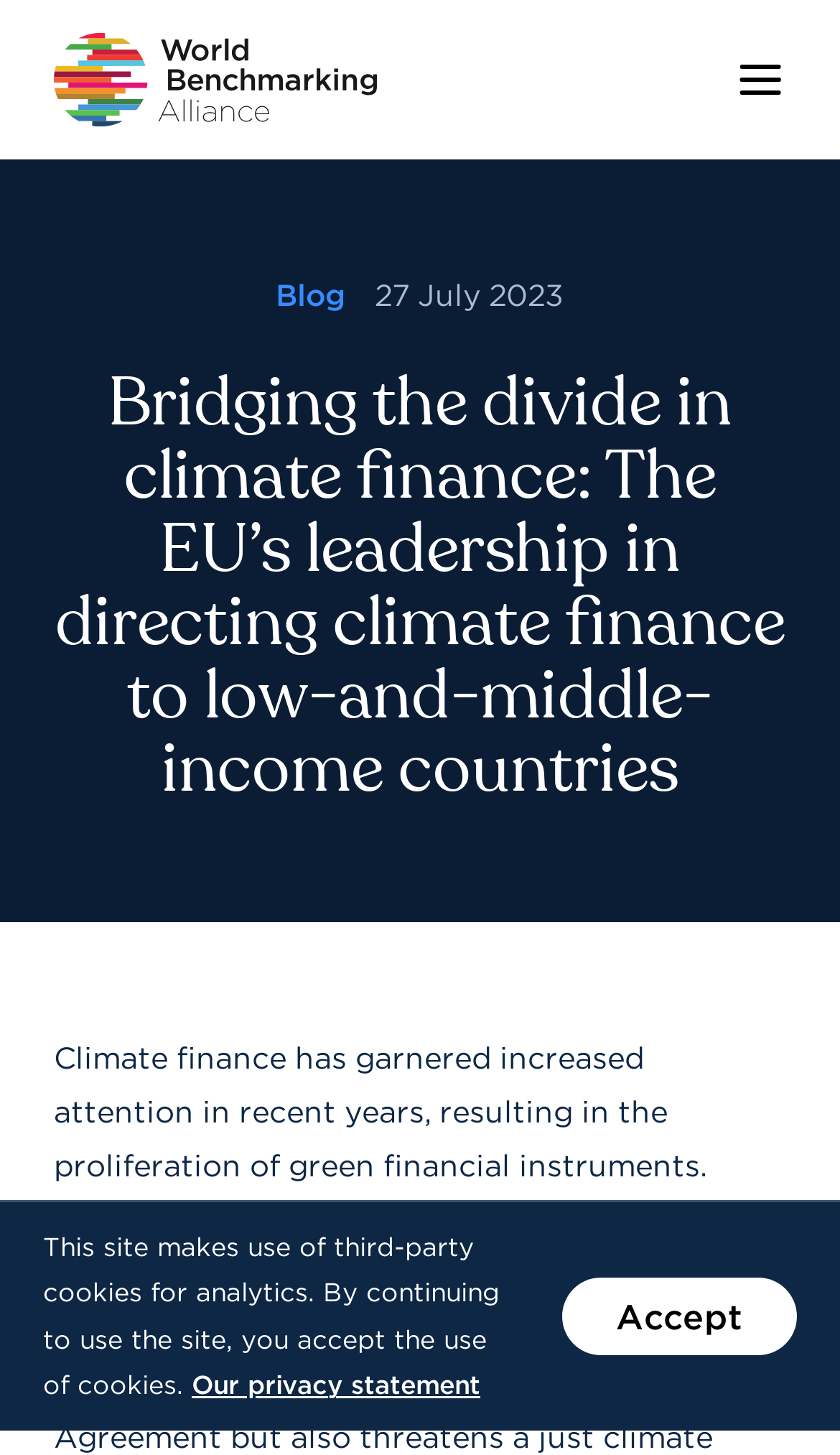Is there a link to the homepage?
Please give a detailed and elaborate answer to the question based on the image.

I found a link to the homepage by looking at the link element 'Go to homepage', which is located at the top of the page.